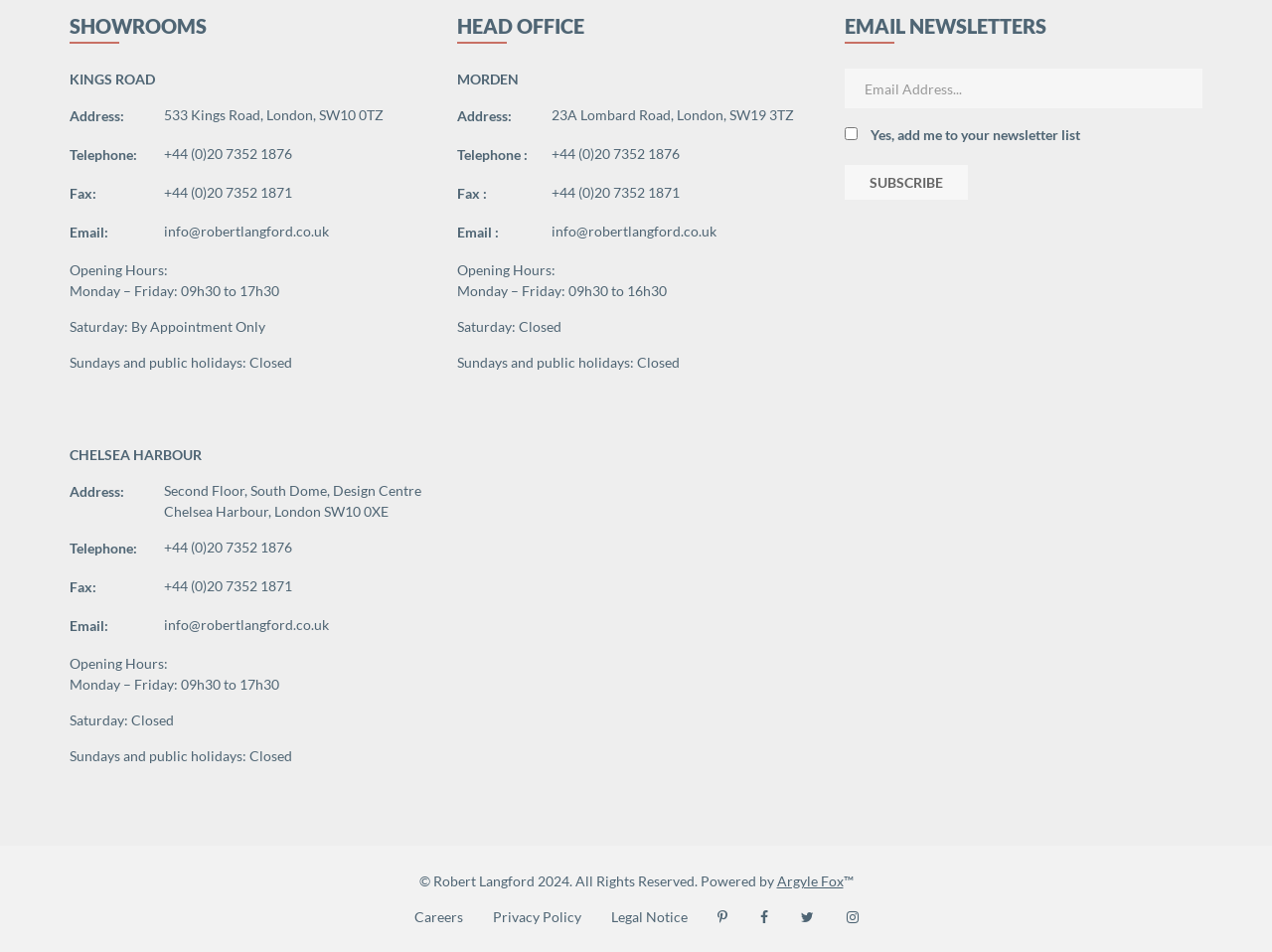Predict the bounding box of the UI element based on this description: "parent_node: CareersPrivacy PolicyLegal Notice title="Instagram"".

[0.654, 0.952, 0.686, 0.974]